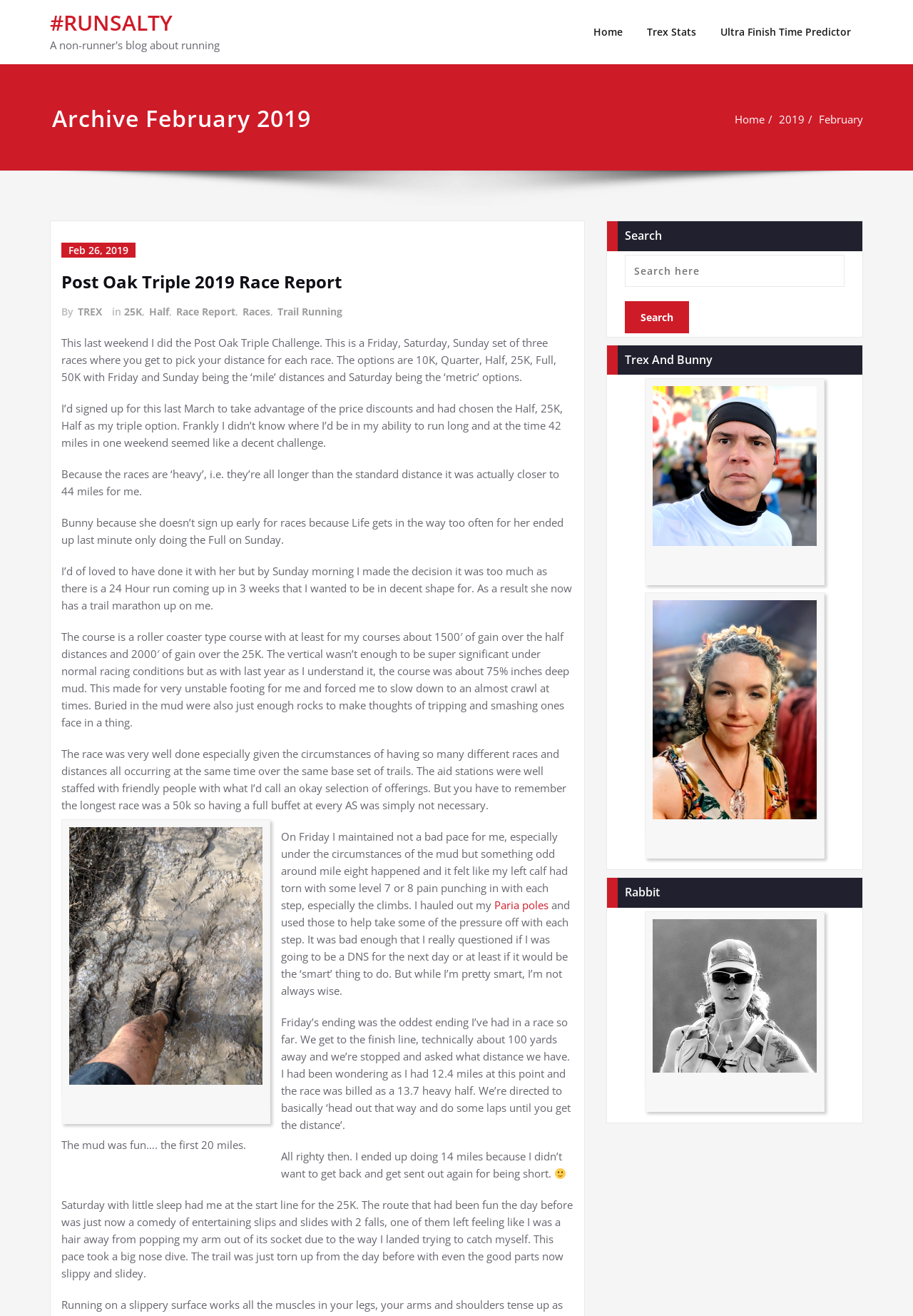How many images are there in the article?
Please ensure your answer to the question is detailed and covers all necessary aspects.

The question is asking for the number of images in the article. By looking at the webpage, I found one image with a smiley face emoji.